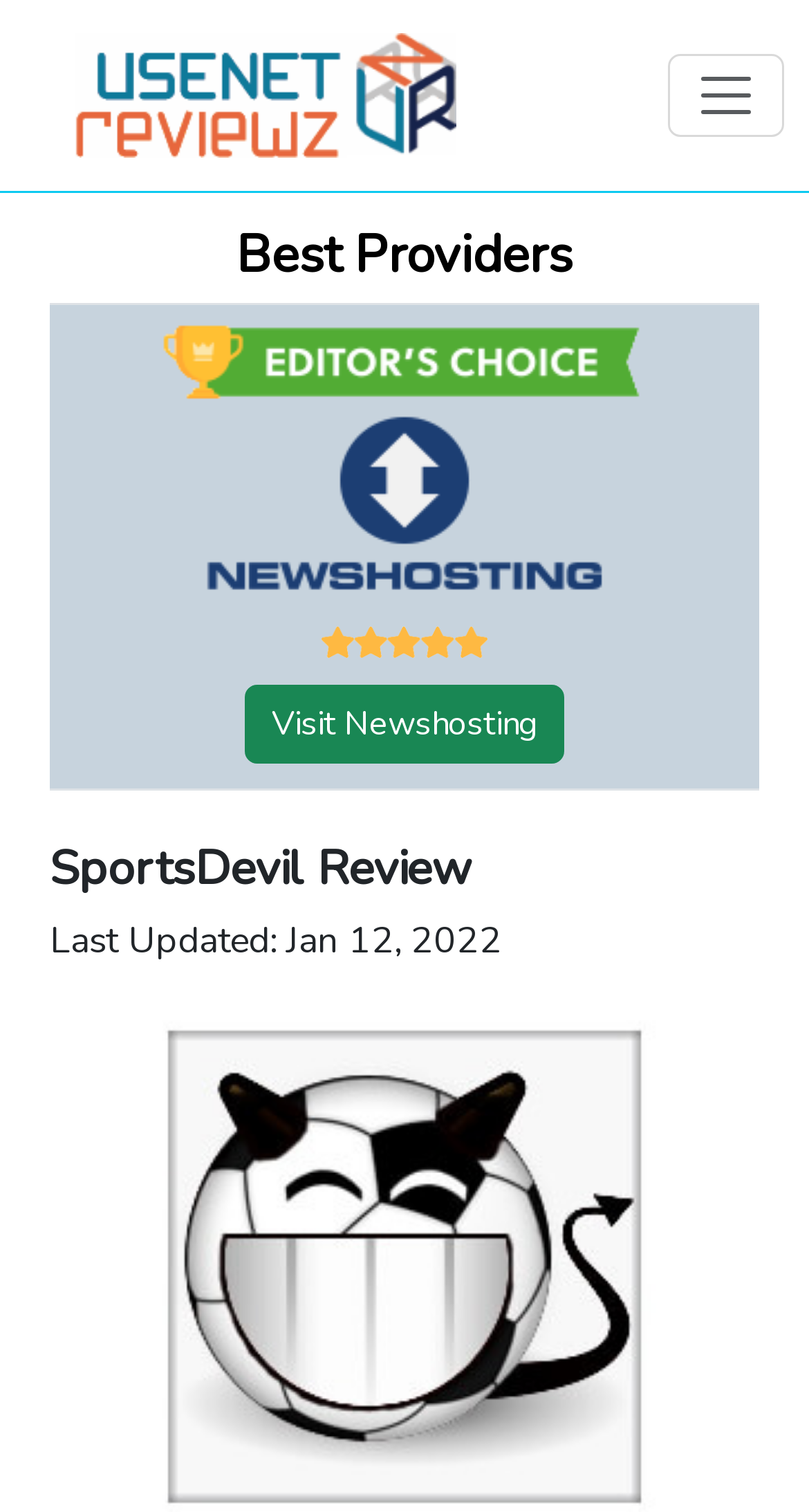Provide a brief response to the question using a single word or phrase: 
What is the rating of Newshosting?

5 Stars